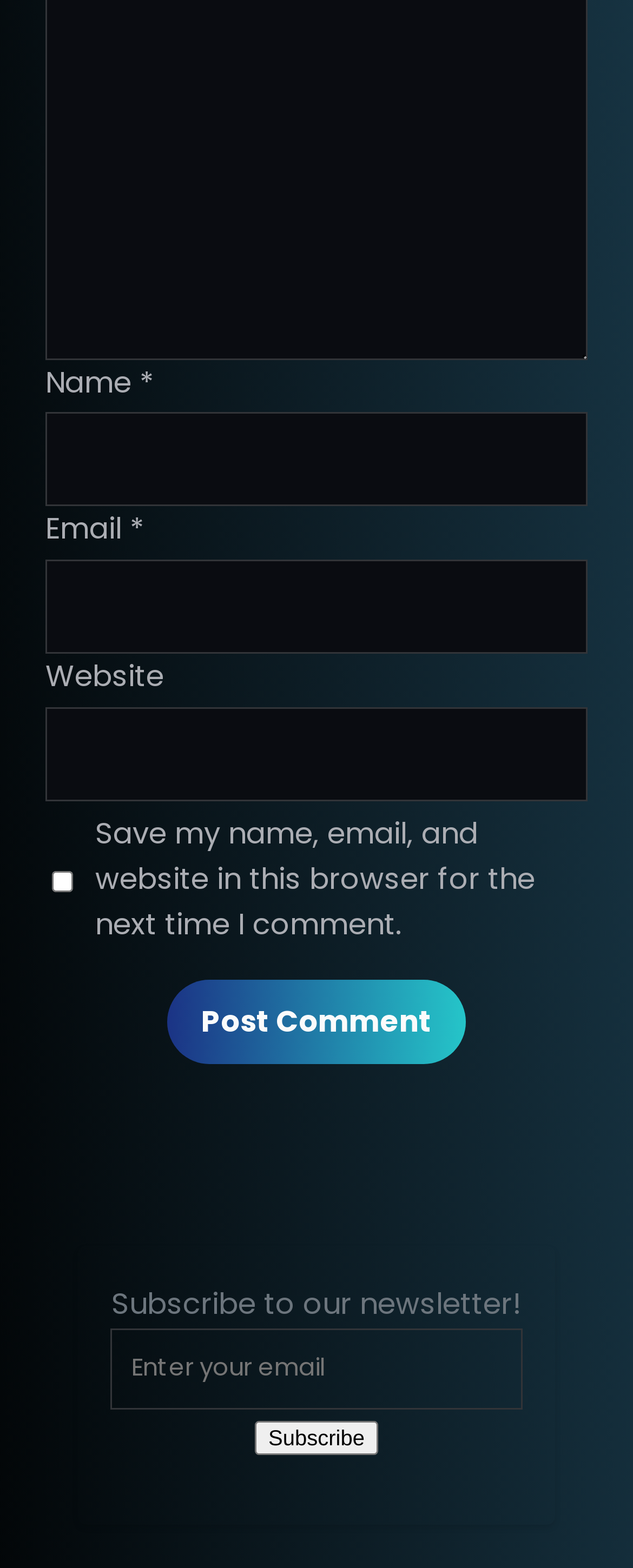What is the purpose of the first textbox?
From the screenshot, supply a one-word or short-phrase answer.

Enter name